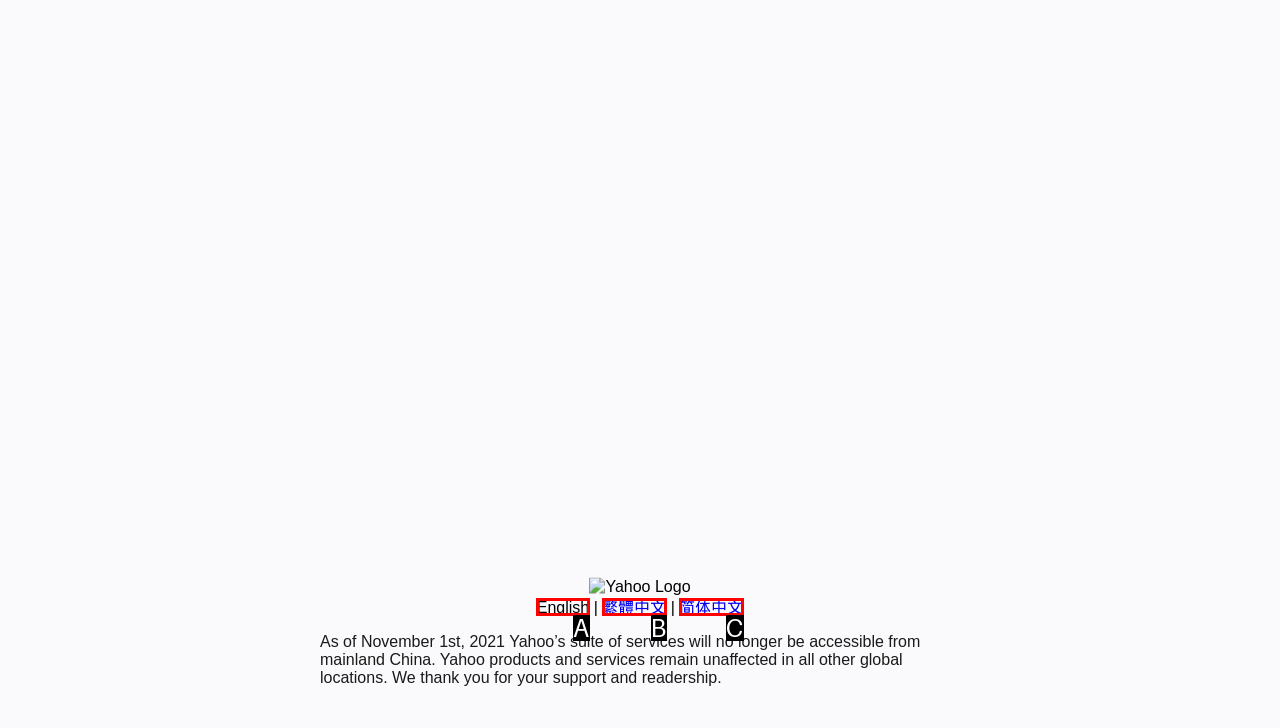With the description: aria-label="Twitter" title="Twitter", find the option that corresponds most closely and answer with its letter directly.

None